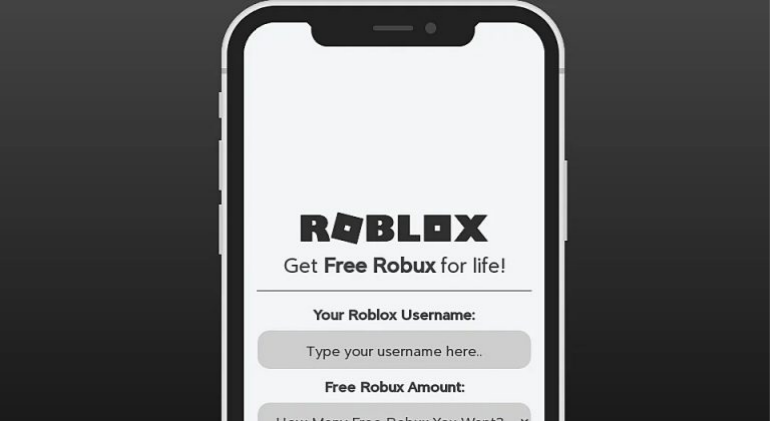What is the background design of the interface?
From the details in the image, answer the question comprehensively.

The background of the interface is designed as a gradient that transitions from light to dark, which enhances the visibility of the text and input fields, making it easier for users to interact with the interface.